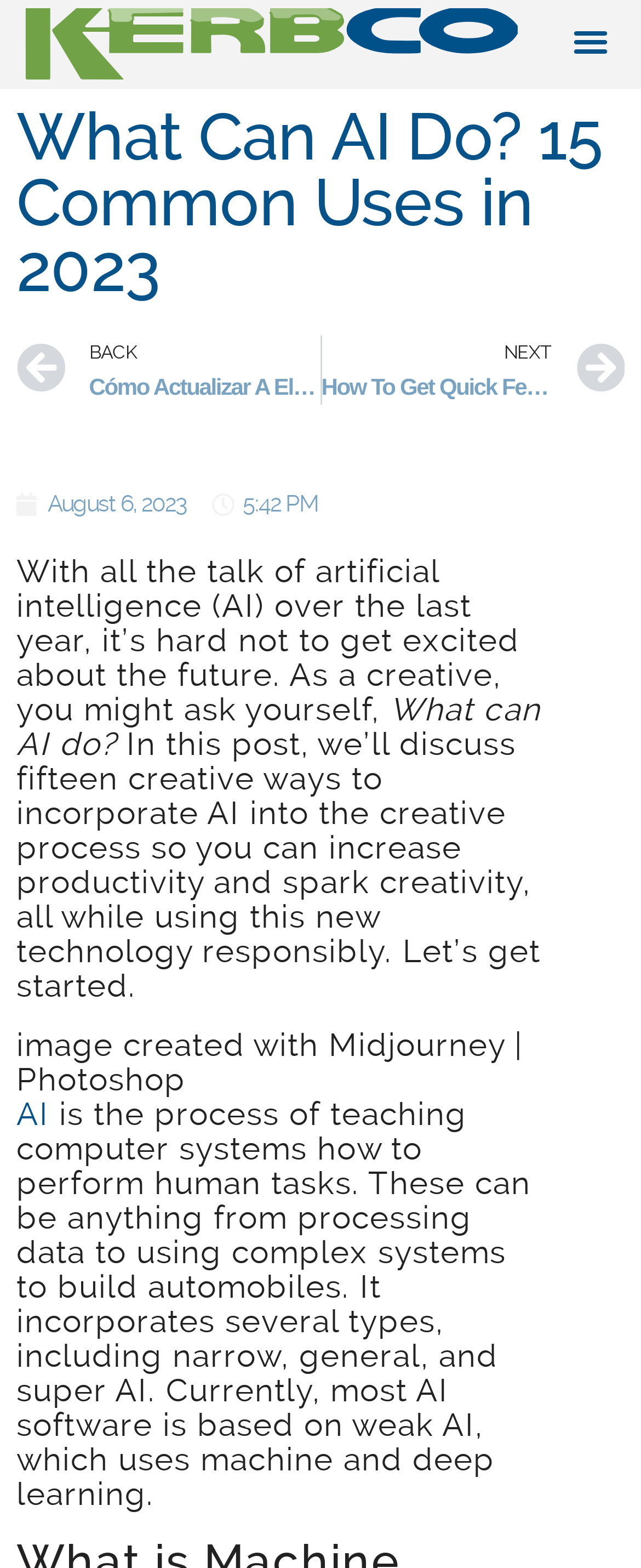What is the time of the article?
Using the image, respond with a single word or phrase.

5:42 PM